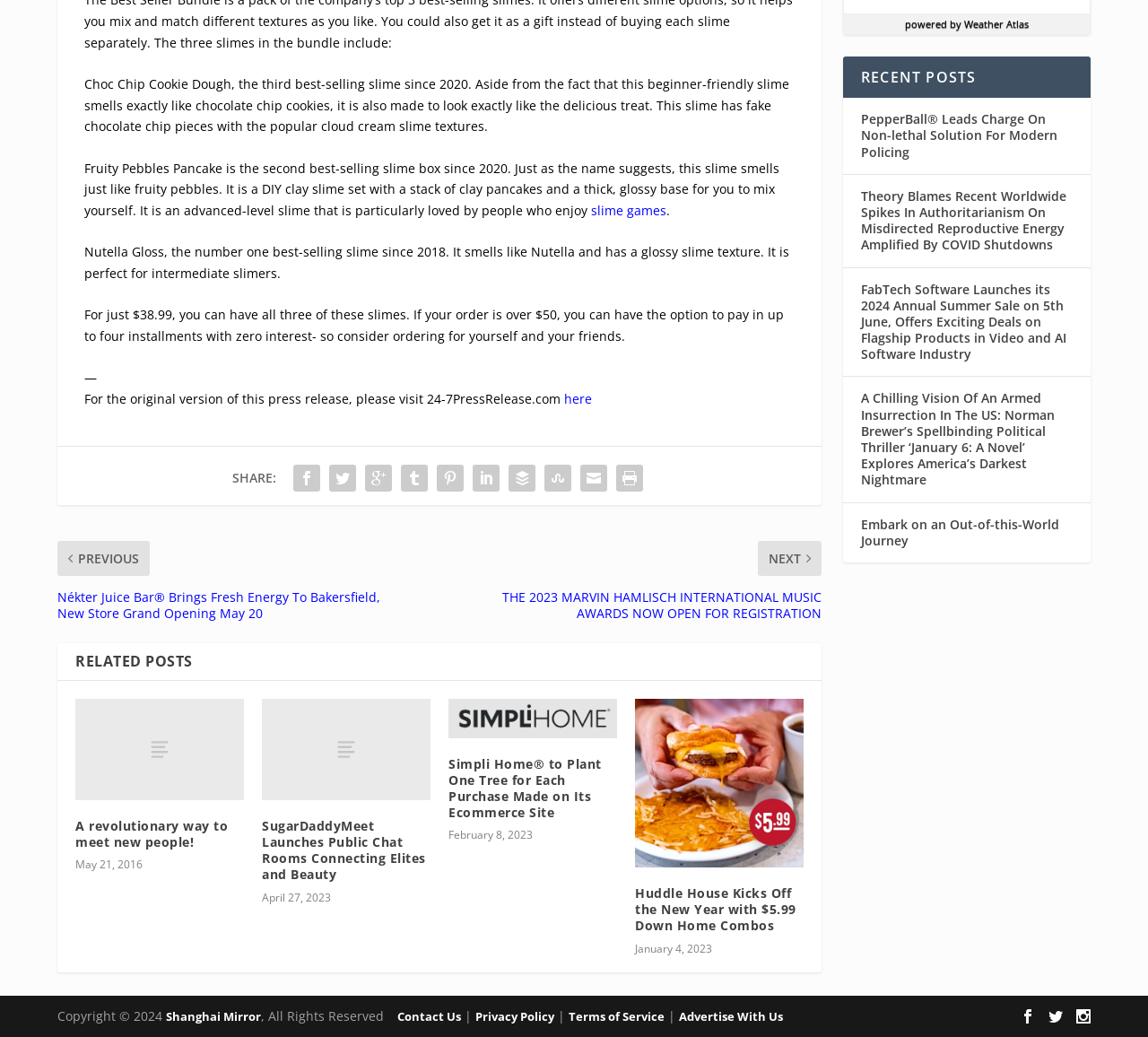Provide the bounding box coordinates for the UI element described in this sentence: "Embark on an Out-of-this-World Journey". The coordinates should be four float values between 0 and 1, i.e., [left, top, right, bottom].

[0.75, 0.497, 0.923, 0.53]